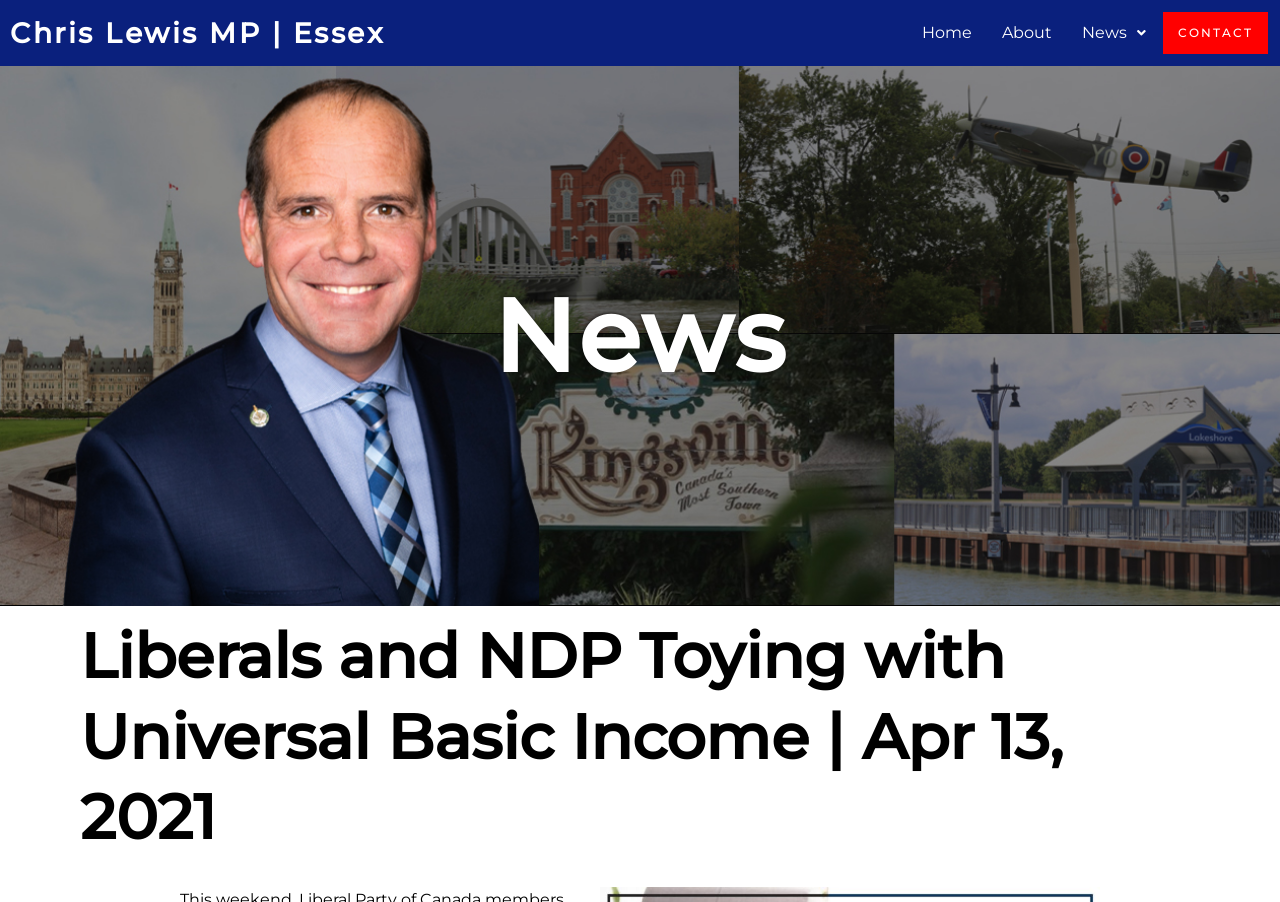Please give a concise answer to this question using a single word or phrase: 
What is the name of the MP?

Chris Lewis